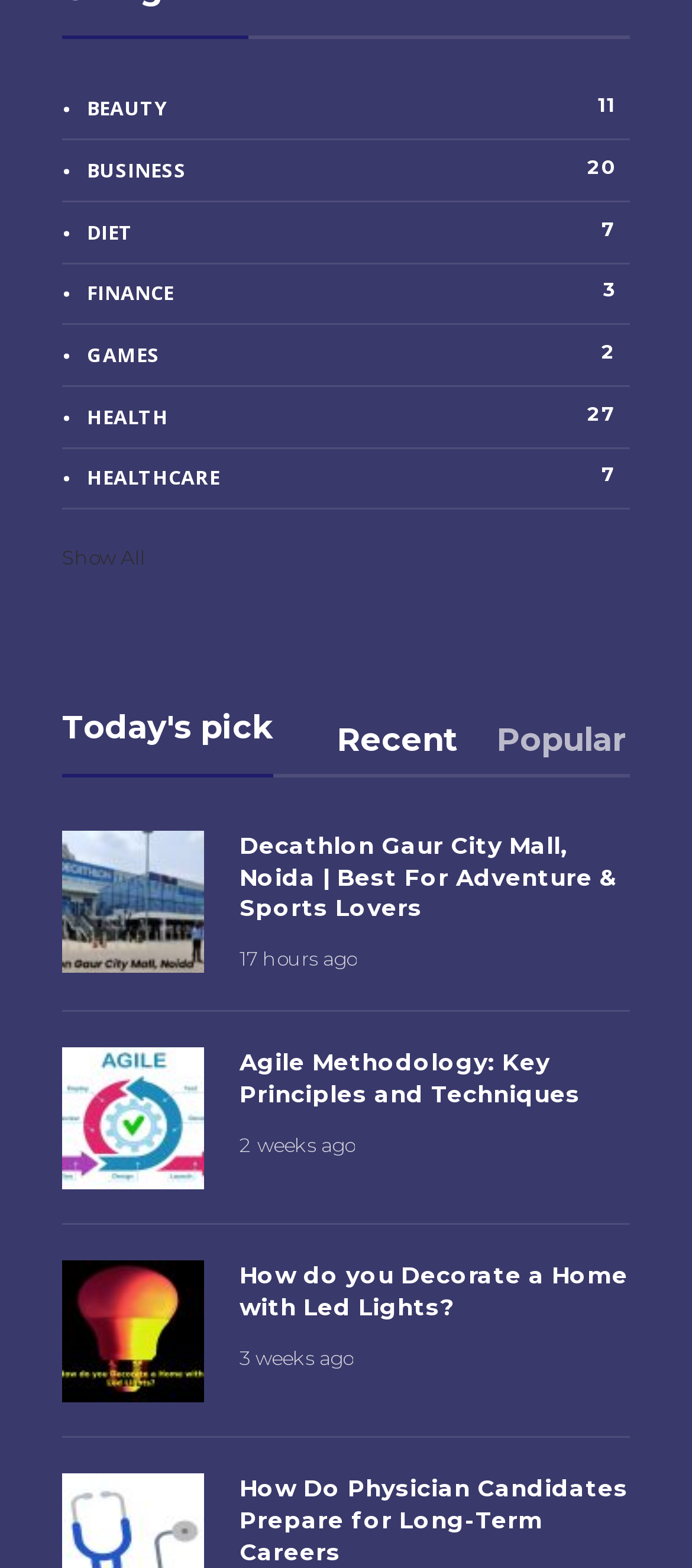Identify the bounding box coordinates of the clickable region required to complete the instruction: "Select the 'Popular' tab". The coordinates should be given as four float numbers within the range of 0 and 1, i.e., [left, top, right, bottom].

[0.718, 0.459, 0.905, 0.484]